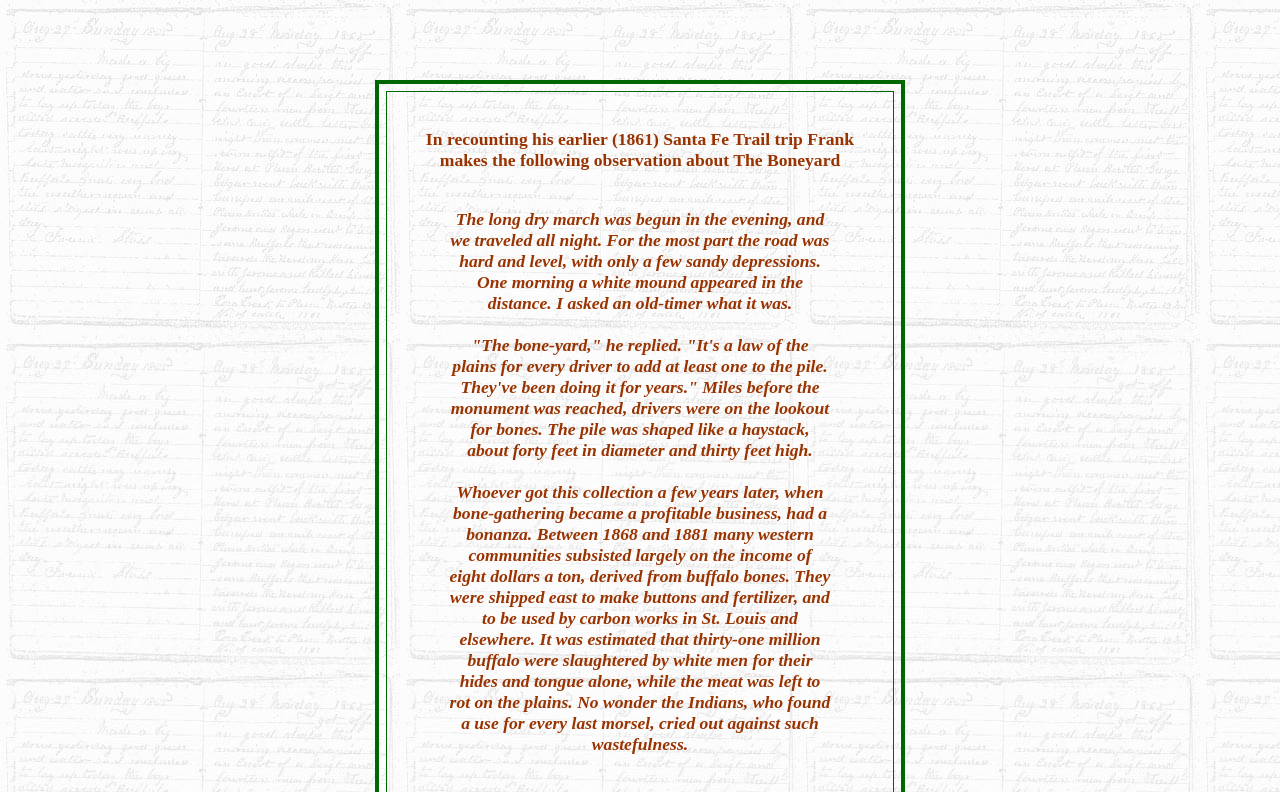How many buffalo were slaughtered by white men?
Please give a detailed and elaborate explanation in response to the question.

The passage estimates that thirty-one million buffalo were slaughtered by white men for their hides and tongue alone, while the meat was left to rot on the plains.